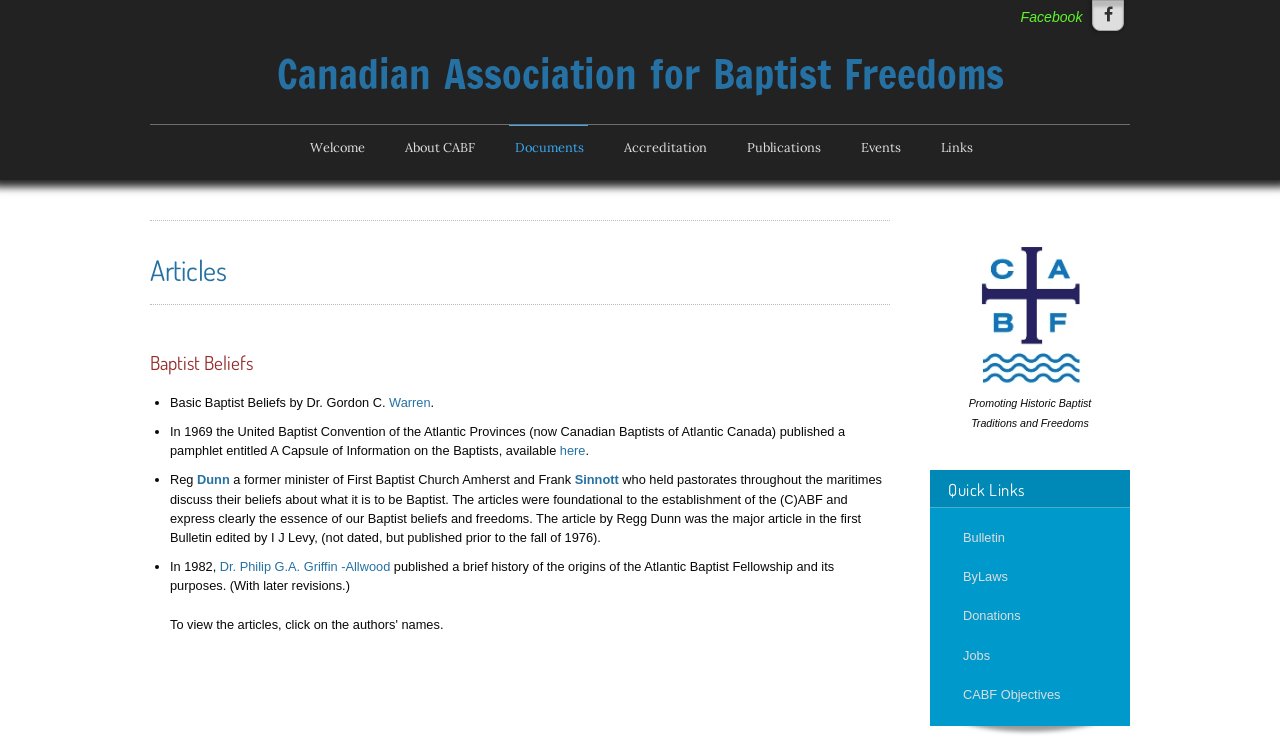Provide a thorough summary of the webpage.

The webpage is about the Canadian Association for Baptist Freedoms (CABF). At the top right corner, there is a Facebook icon and a link to the CABF's Facebook page. Below it, there is a logo of CABF, accompanied by a heading that reads "Promoting Historic Baptist Traditions and Freedoms". 

On the top left side, there is a navigation menu with links to different sections of the website, including "Welcome", "About CABF", "Documents", "Accreditation", "Publications", "Events", and "Links". 

Below the navigation menu, there is a main content area with a heading "Articles" and another heading "Baptist Beliefs" below it. The main content area is divided into several sections, each marked by a bullet point. The first section talks about "Basic Baptist Beliefs" by Dr. Gordon C. Warren, with a link to the author's name. The second section discusses a pamphlet published by the United Baptist Convention of the Atlantic Provinces in 1969, with a link to access the pamphlet. The third section is about an article by Reg Dunn, a former minister, and Frank Sinnott, who discuss their beliefs about being Baptist. The fourth section is about an article by Dr. Philip G.A. Griffin-Allwood, which published a brief history of the origins of the Atlantic Baptist Fellowship and its purposes.

On the right side of the main content area, there is a section titled "Quick Links" with links to "Bulletin", "ByLaws", "Donations", "Jobs", and "CABF Objectives".